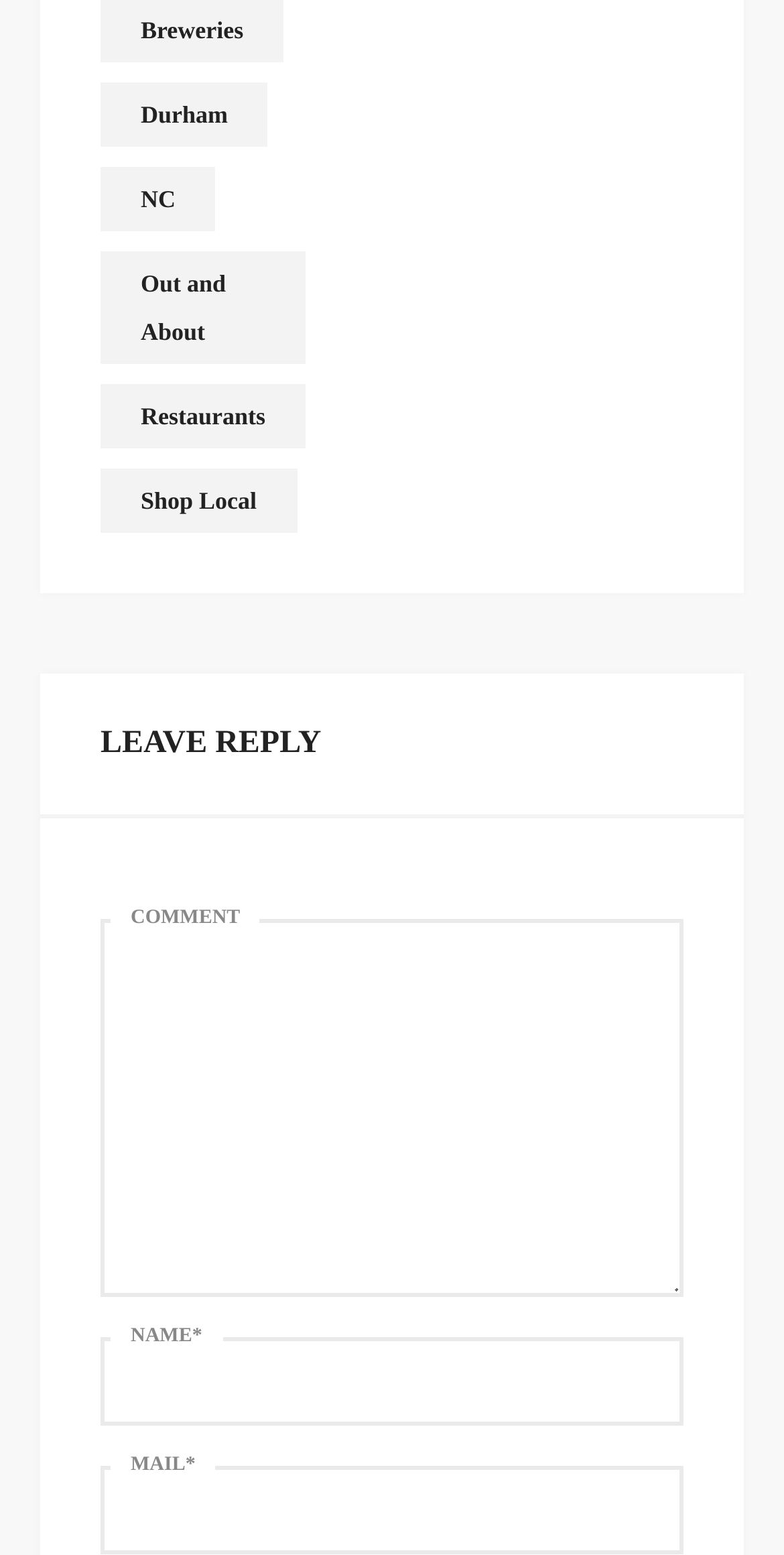Answer in one word or a short phrase: 
How many textboxes are required?

Two